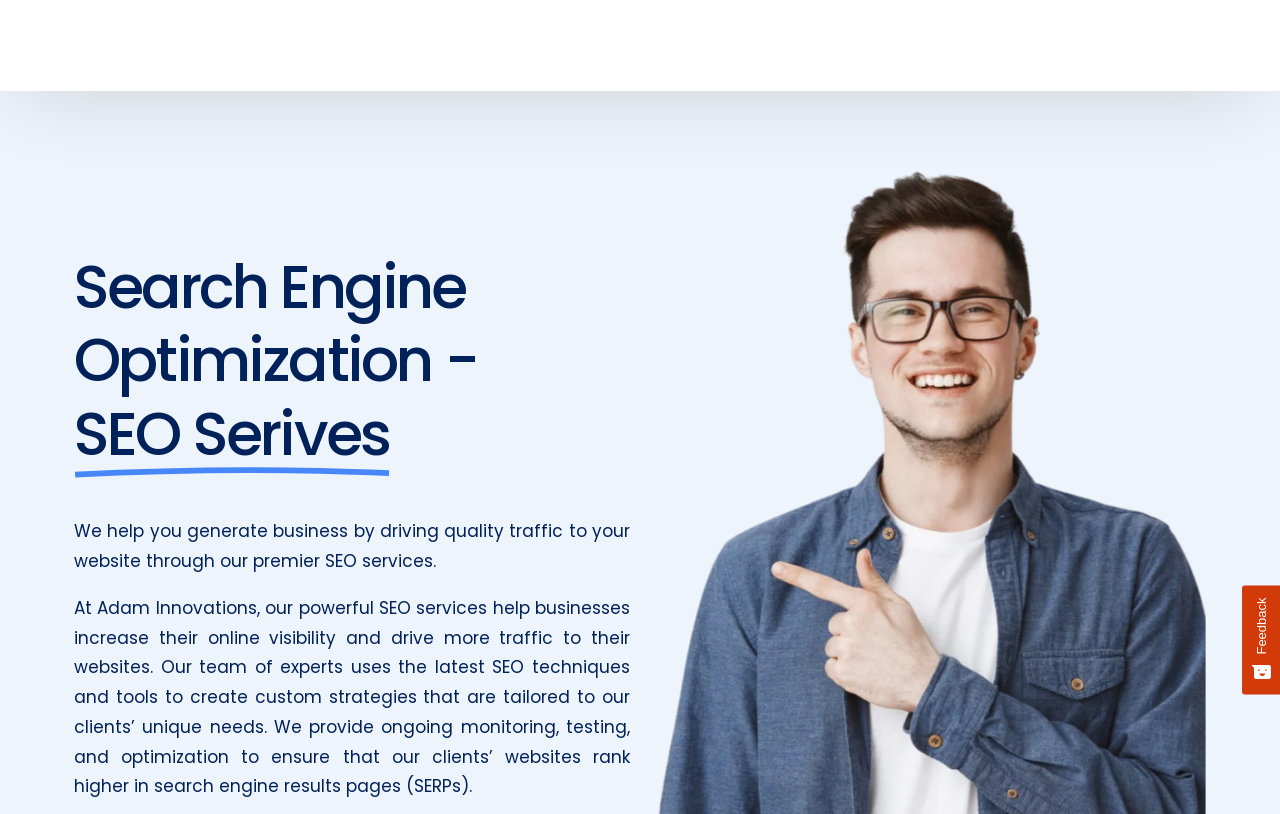Please identify the bounding box coordinates of the region to click in order to complete the task: "Learn more about SEO Services". The coordinates must be four float numbers between 0 and 1, specified as [left, top, right, bottom].

[0.606, 0.162, 0.838, 0.208]